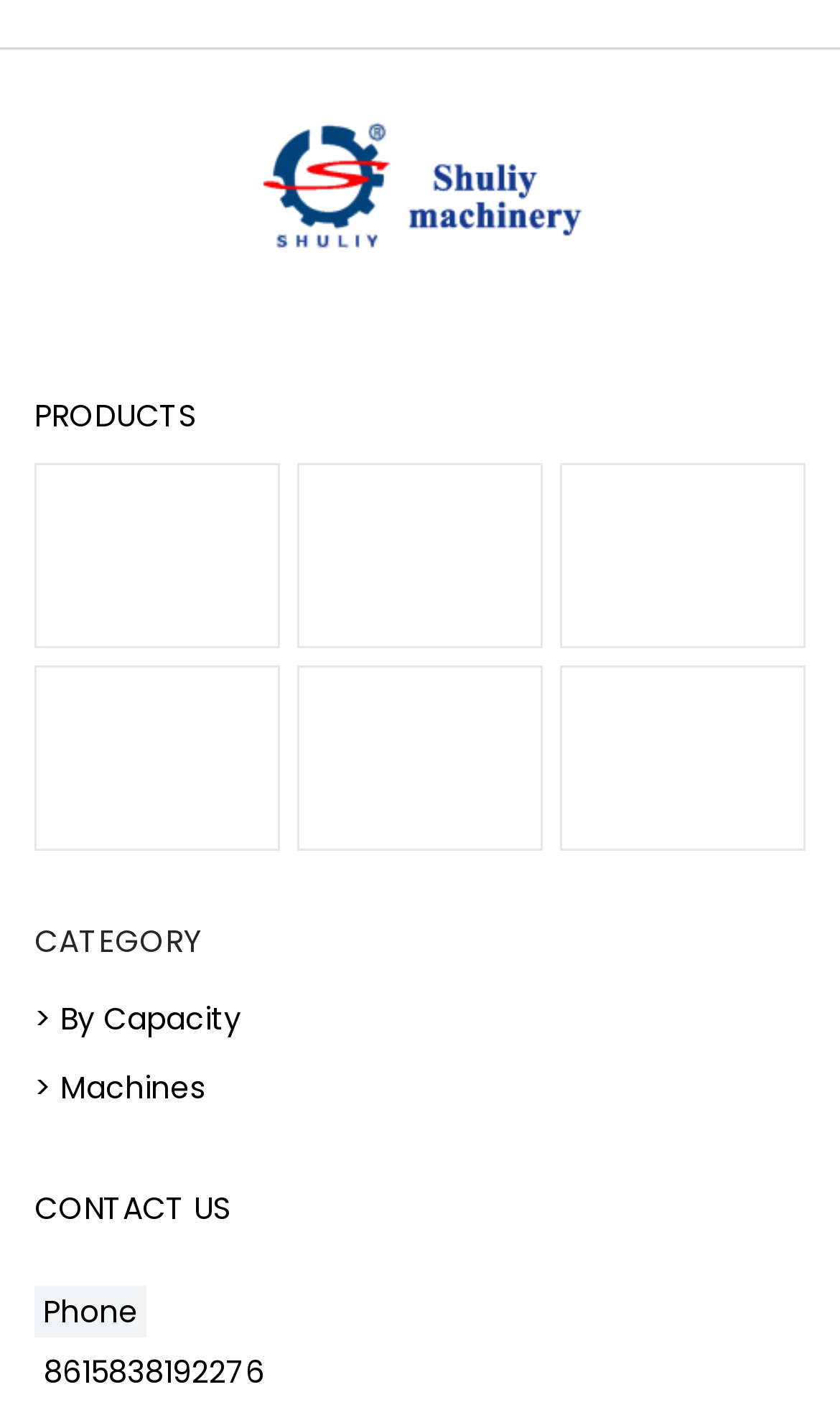Locate the bounding box coordinates of the element to click to perform the following action: 'click whatsapp'. The coordinates should be given as four float values between 0 and 1, in the form of [left, top, right, bottom].

[0.041, 0.181, 0.103, 0.218]